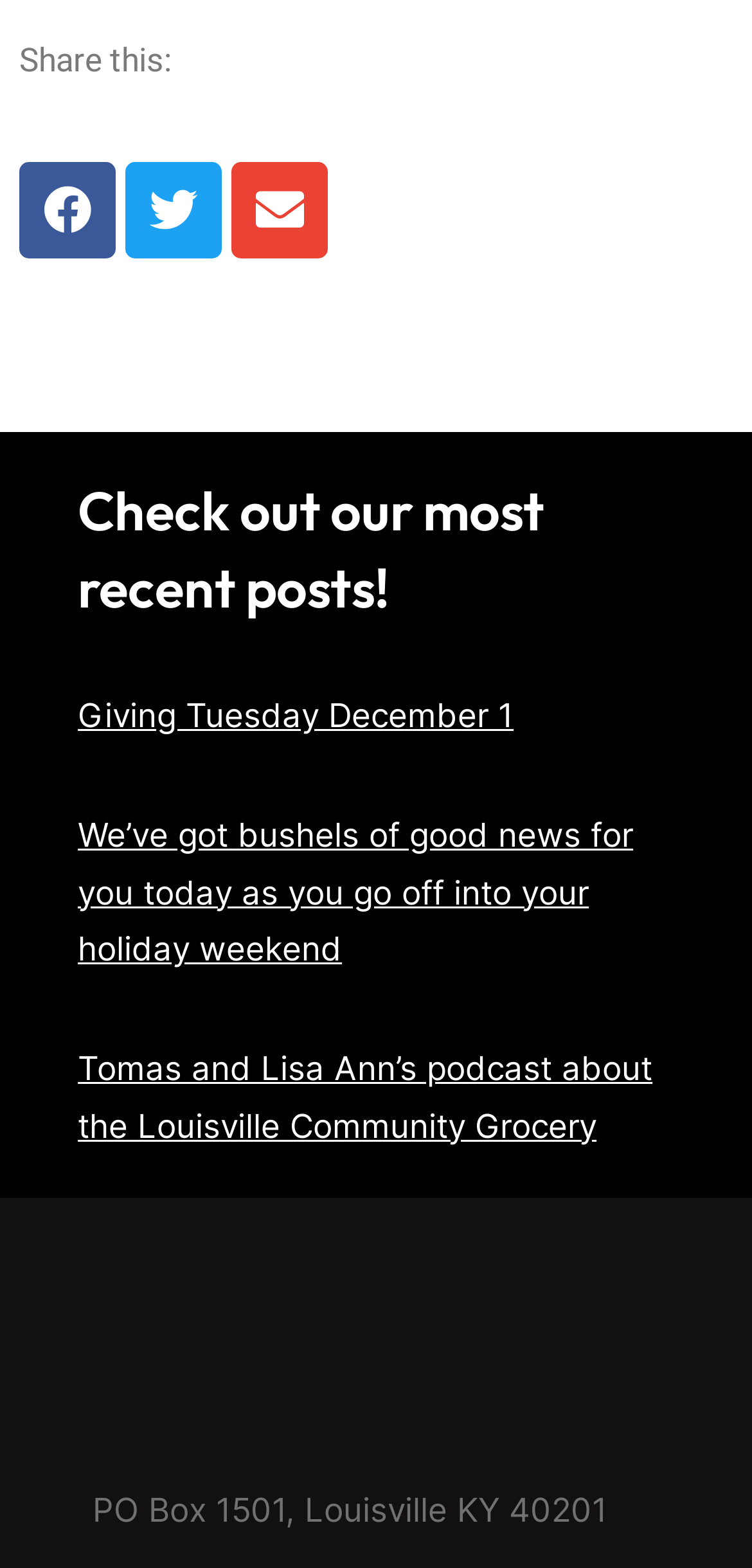How many recent posts are listed?
Using the image as a reference, give an elaborate response to the question.

Under the 'Check out our most recent posts!' heading, there are three links to recent posts: 'Giving Tuesday December 1', 'We’ve got bushels of good news for you today as you go off into your holiday weekend', and 'Tomas and Lisa Ann’s podcast about the Louisville Community Grocery'.